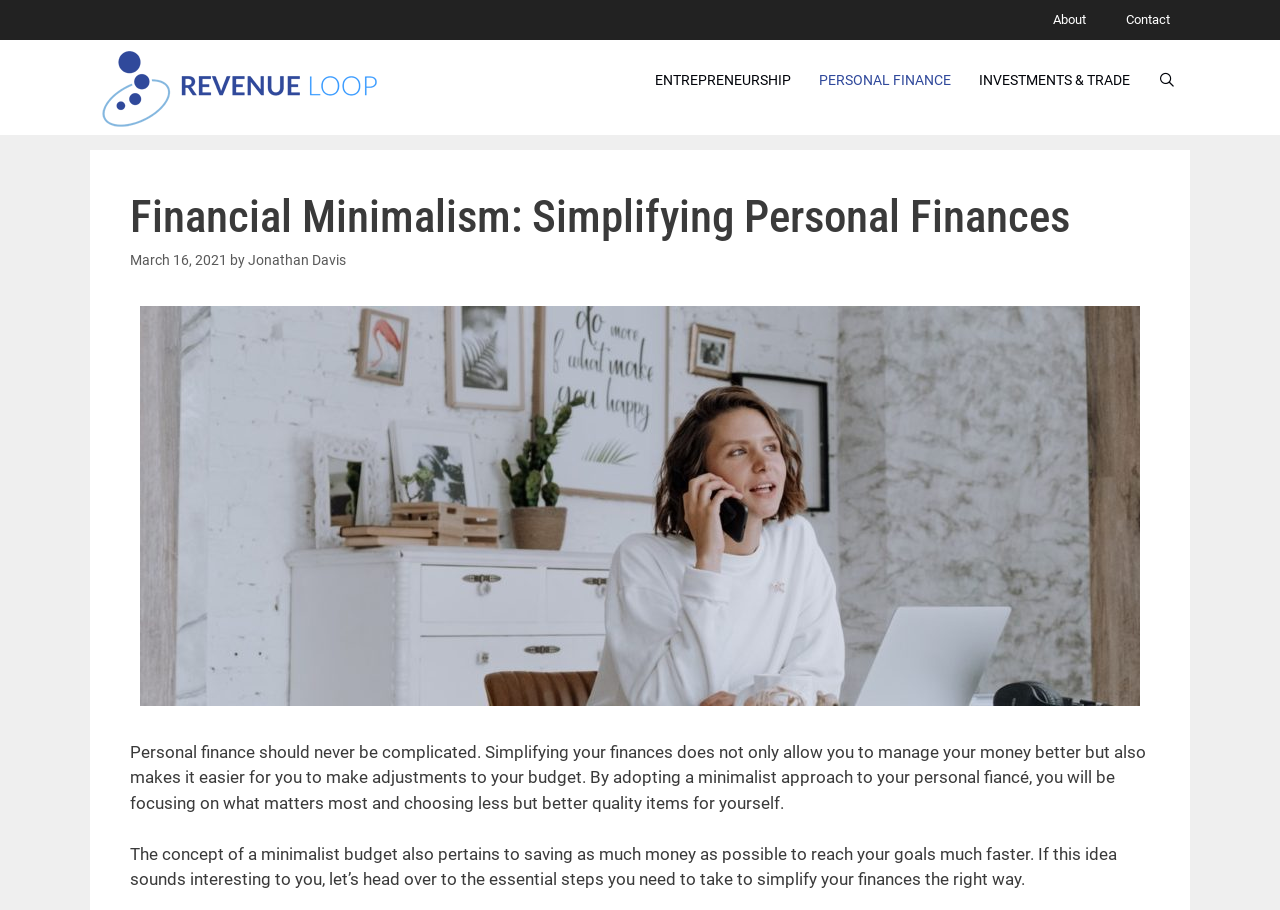Extract the main headline from the webpage and generate its text.

Financial Minimalism: Simplifying Personal Finances